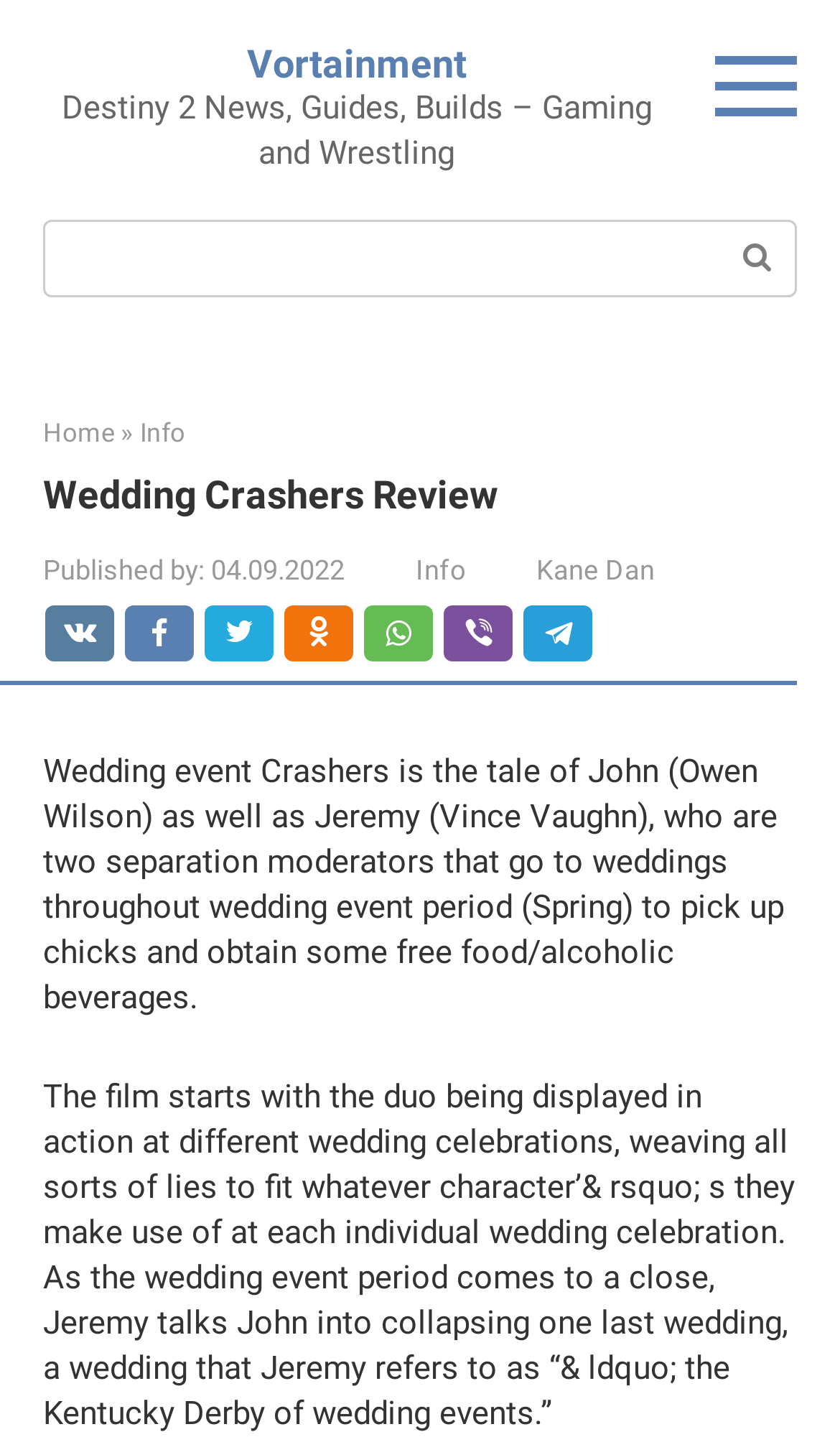Please analyze the image and provide a thorough answer to the question:
Who is the author of the review?

The webpage mentions 'Published by: Kane Dan', indicating that Kane Dan is the author of the review.